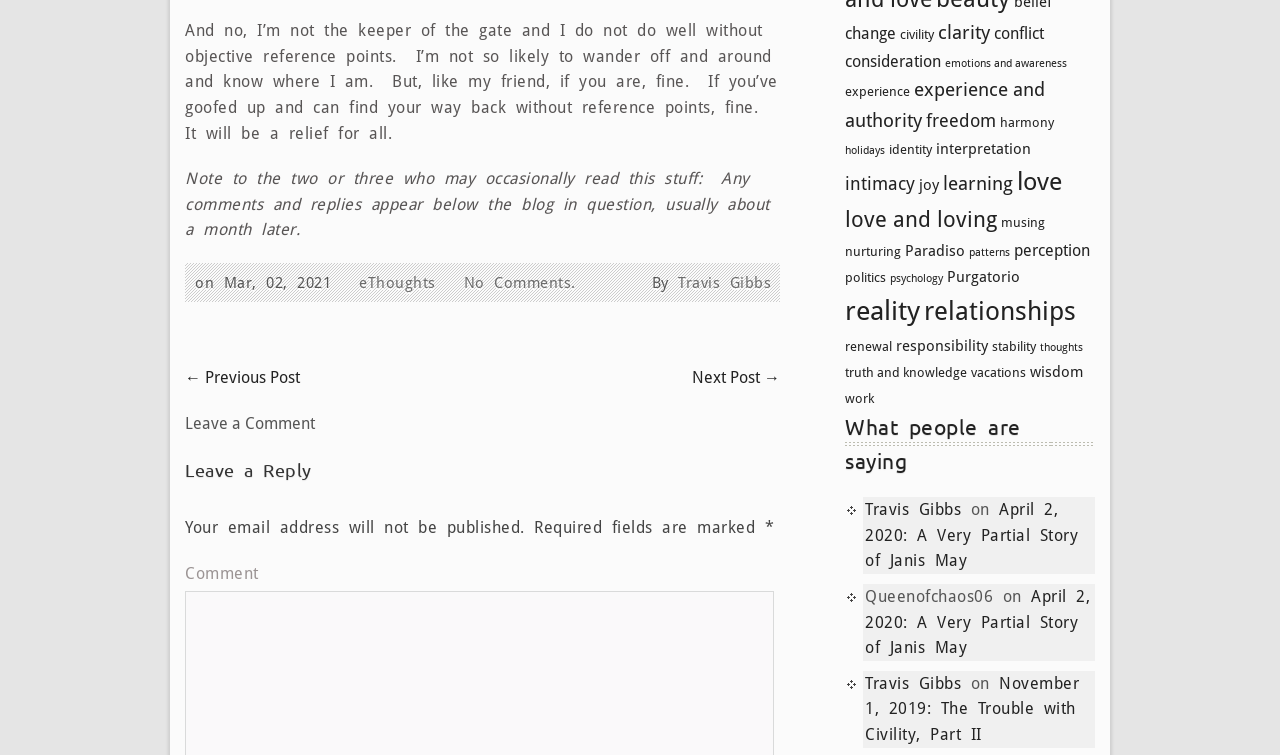Find the bounding box coordinates of the clickable element required to execute the following instruction: "Click on the 'What people are saying' heading". Provide the coordinates as four float numbers between 0 and 1, i.e., [left, top, right, bottom].

[0.66, 0.543, 0.855, 0.632]